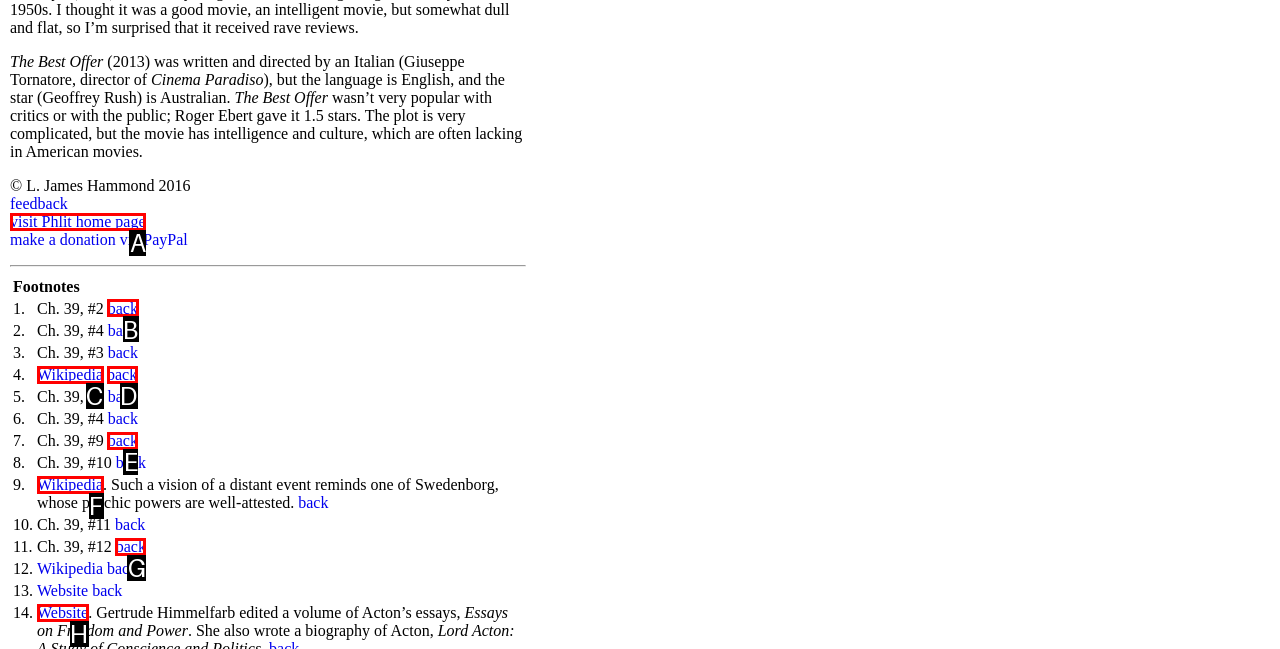For the instruction: Click on the link 'Skaterdater (1965)', which HTML element should be clicked?
Respond with the letter of the appropriate option from the choices given.

None